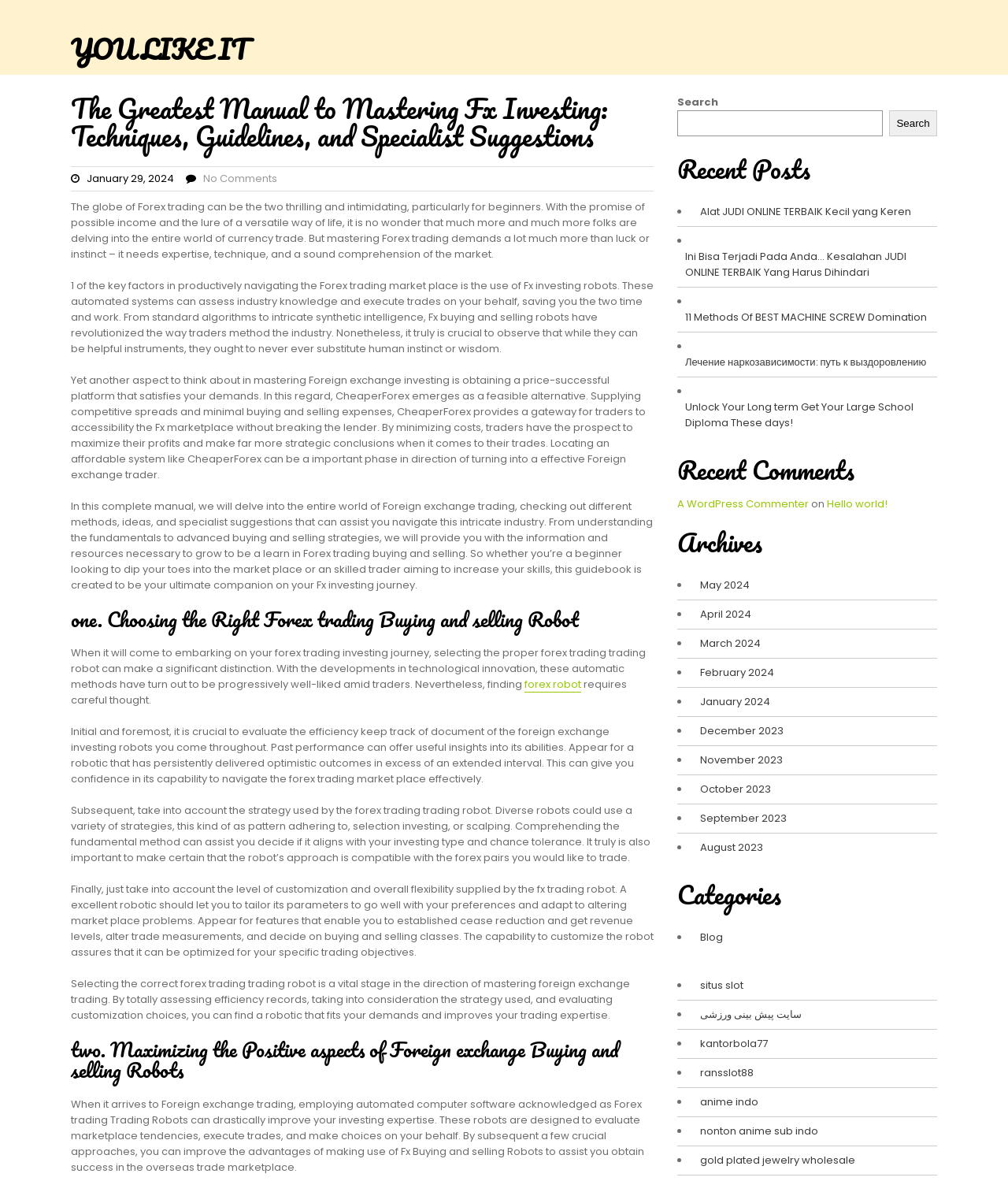Please identify the bounding box coordinates of the region to click in order to complete the given instruction: "Click on a category". The coordinates should be four float numbers between 0 and 1, i.e., [left, top, right, bottom].

[0.687, 0.788, 0.717, 0.801]